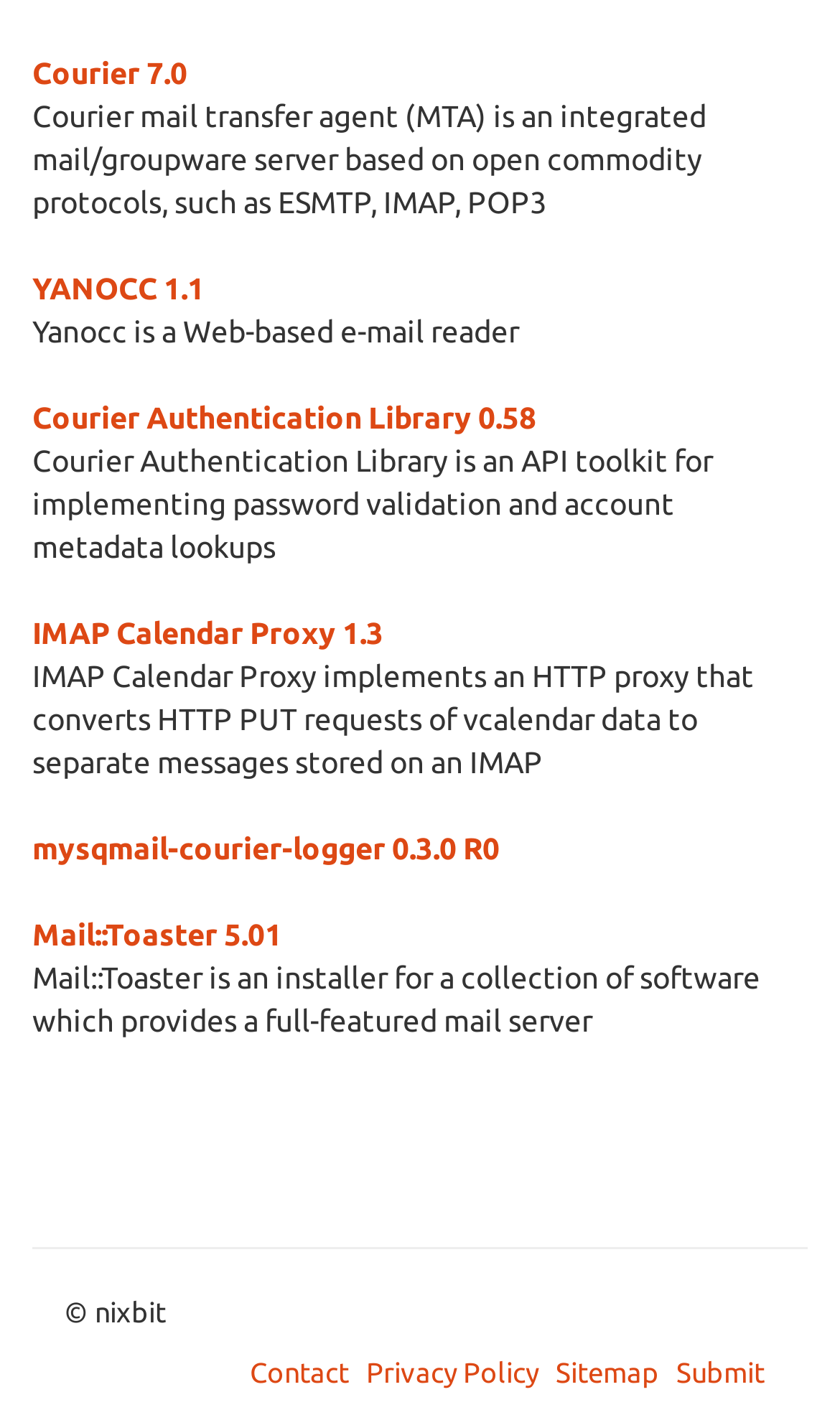Determine the bounding box coordinates of the clickable region to carry out the instruction: "Contact us".

[0.297, 0.959, 0.428, 0.98]